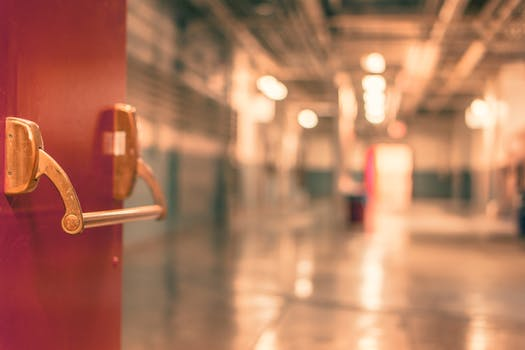Give a detailed account of the visual elements in the image.

The image features a close-up of a red door handle, invitingly ajar, with the hallway behind it softly blurred. This corridor is illuminated by warm lighting, showcasing wet, reflective flooring that hints at recent cleaning. The environment appears industrial yet inviting, with muted colors and a sense of calm. This visual may represent a threshold between spaces, reflecting themes of transition and new beginnings, aligning well with the broader context of a guidance article focused on helping children navigate the transition into summer.